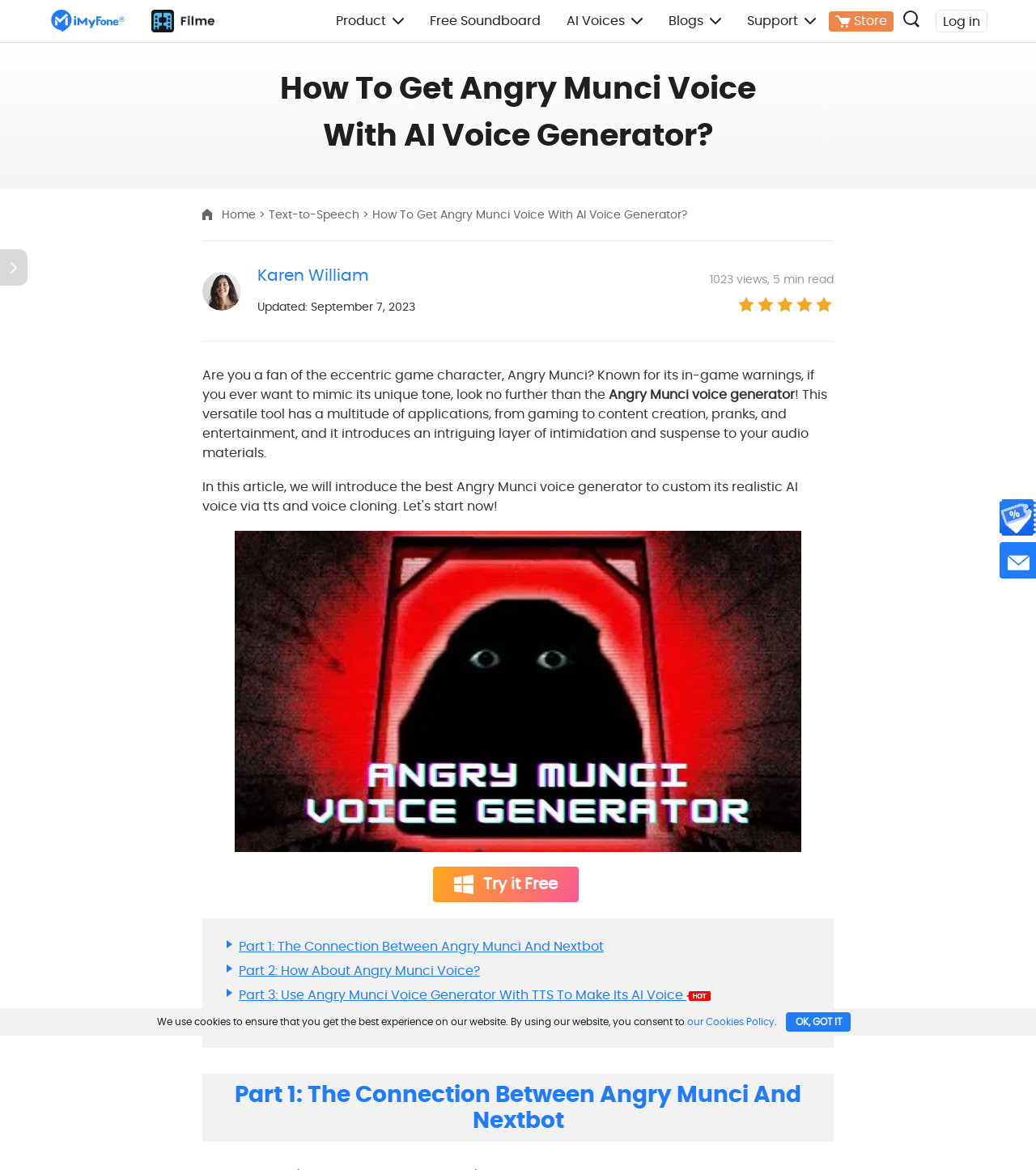What is the name of the game character associated with the voice generator?
Can you provide an in-depth and detailed response to the question?

The webpage content mentions that the Angry Munci voice generator is related to a game character, and the character's name is Angry Munci. This character is known for its in-game warnings and unique tone.